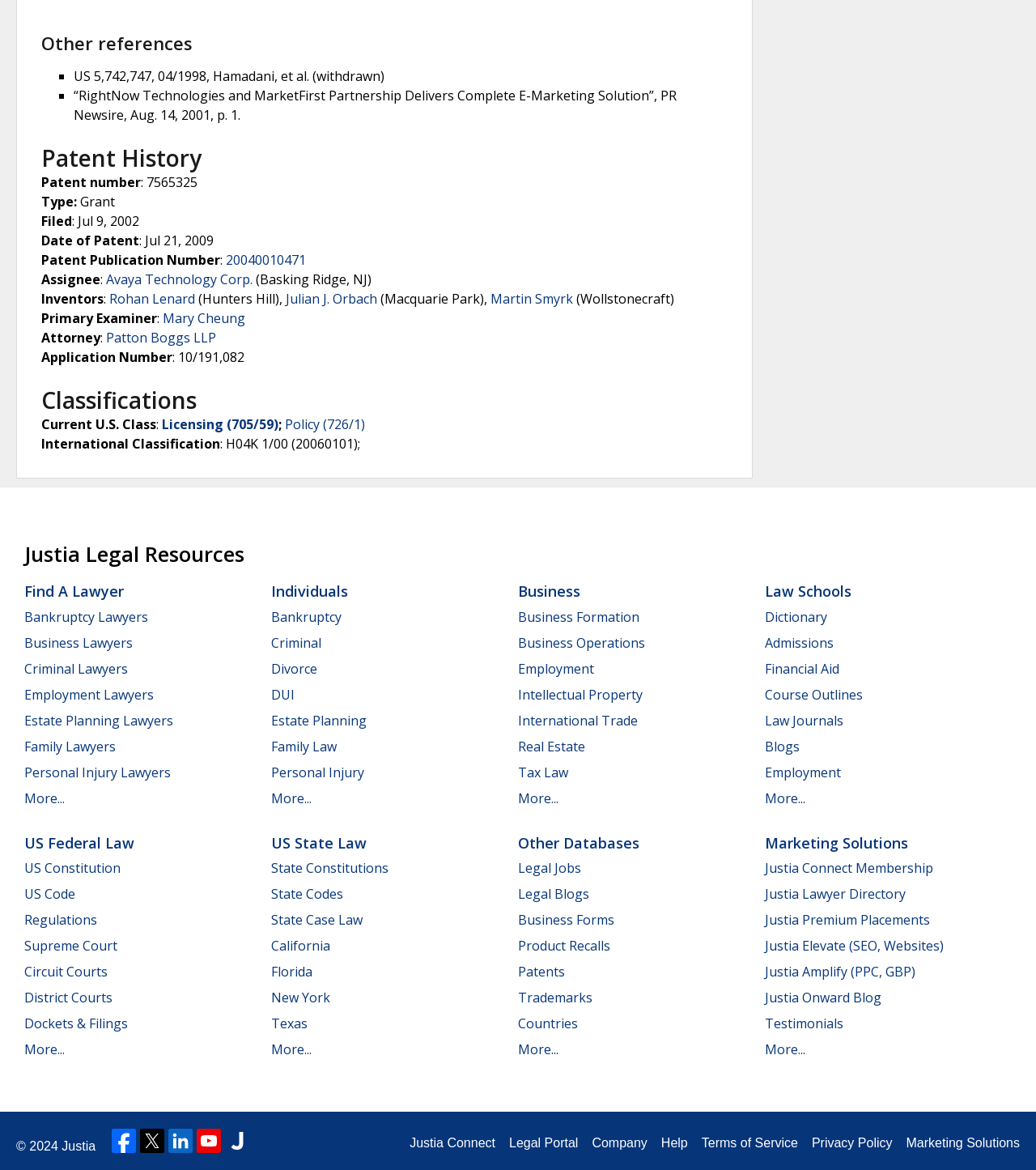What is the patent number?
Based on the screenshot, respond with a single word or phrase.

7565325